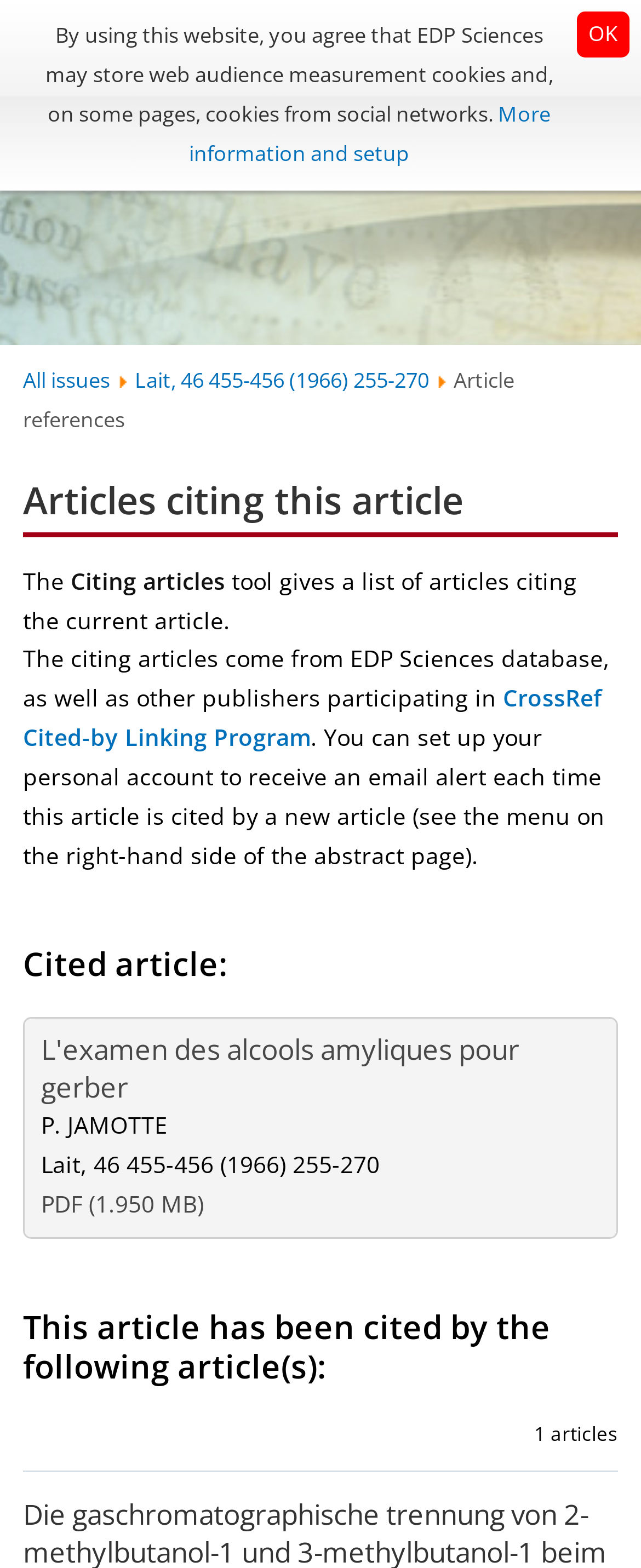Identify the bounding box coordinates of the part that should be clicked to carry out this instruction: "View EDP Sciences logo".

[0.036, 0.009, 0.293, 0.029]